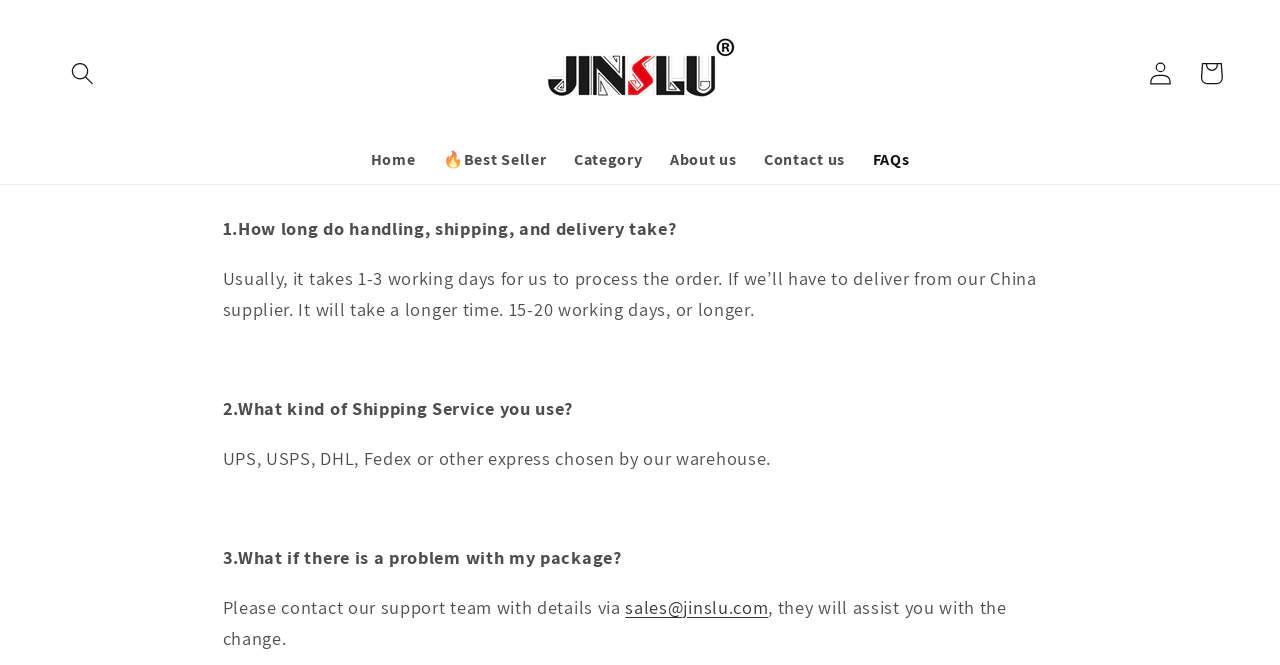Please identify the bounding box coordinates of the clickable area that will allow you to execute the instruction: "Go to home page".

[0.279, 0.205, 0.335, 0.277]